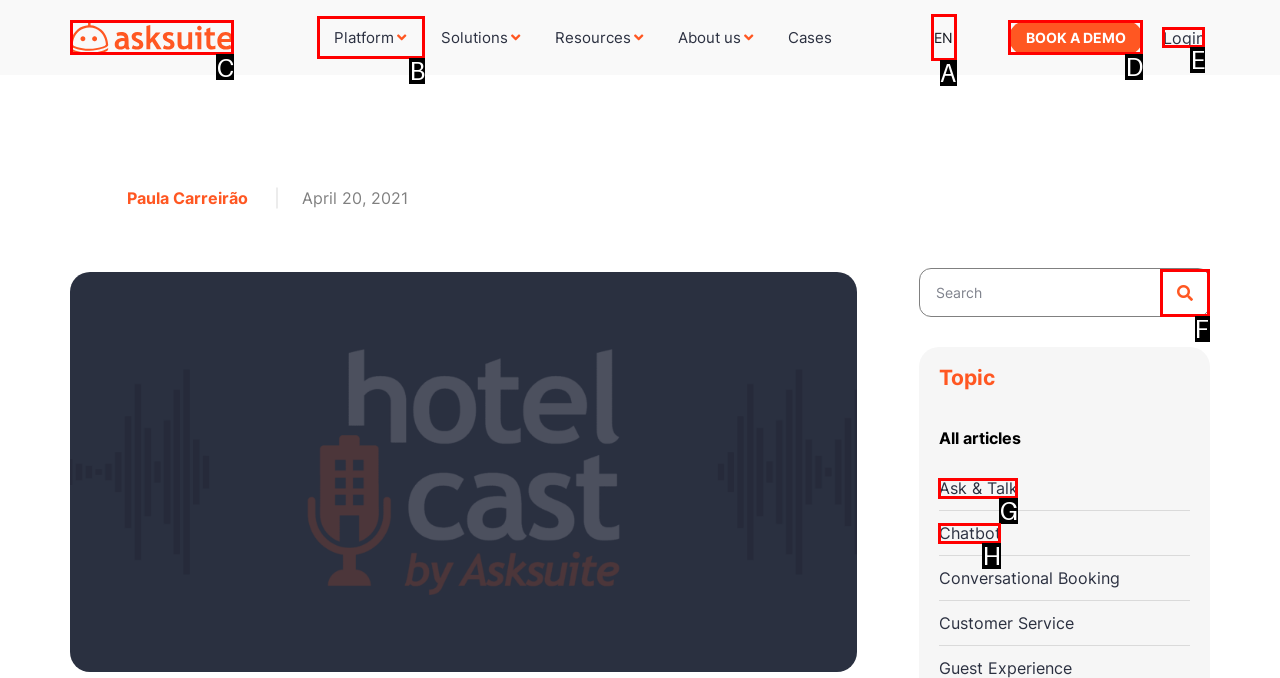Tell me which one HTML element best matches the description: Platform Answer with the option's letter from the given choices directly.

B